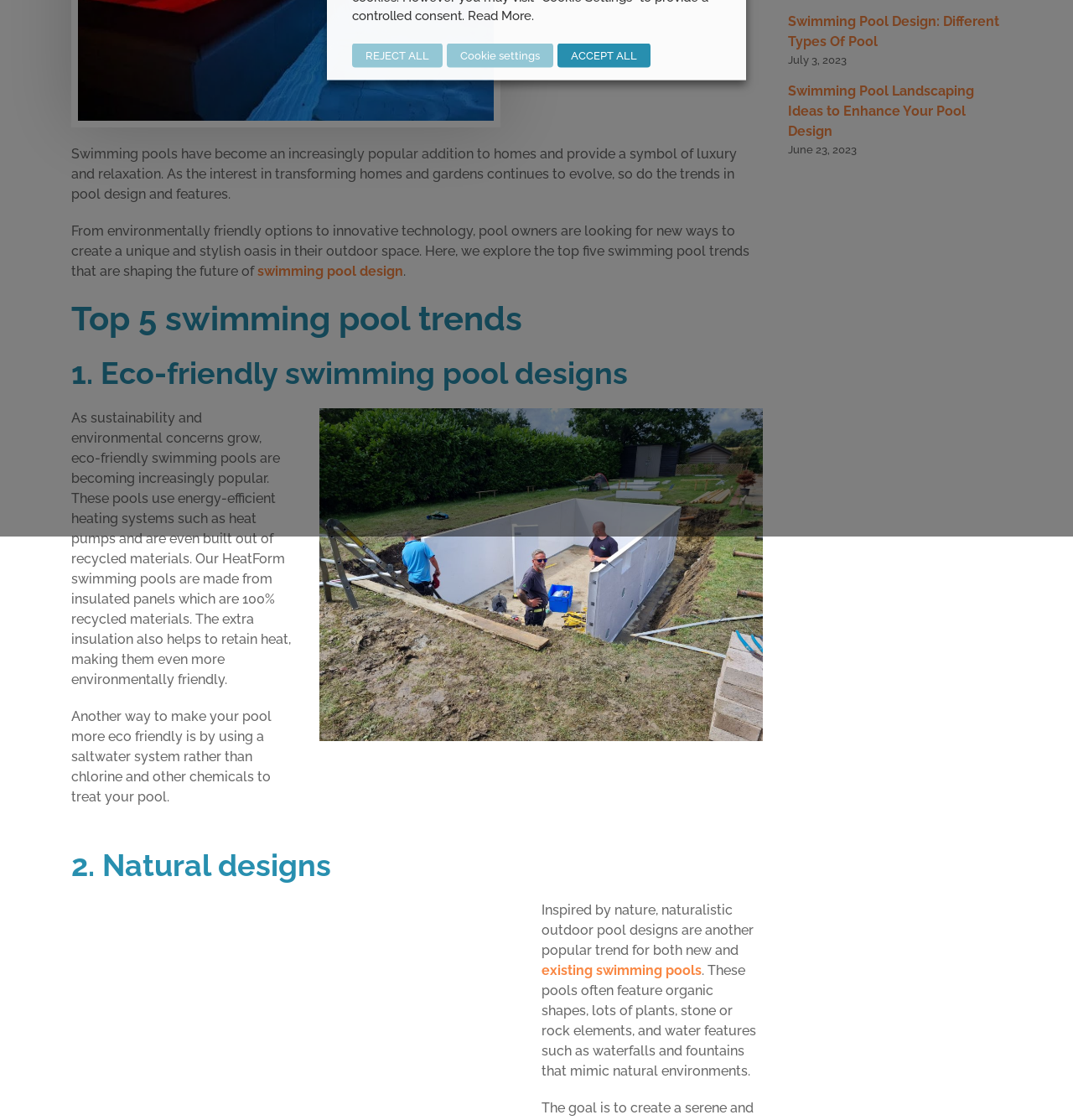Identify the bounding box for the described UI element: "REJECT ALL".

[0.328, 0.039, 0.412, 0.06]